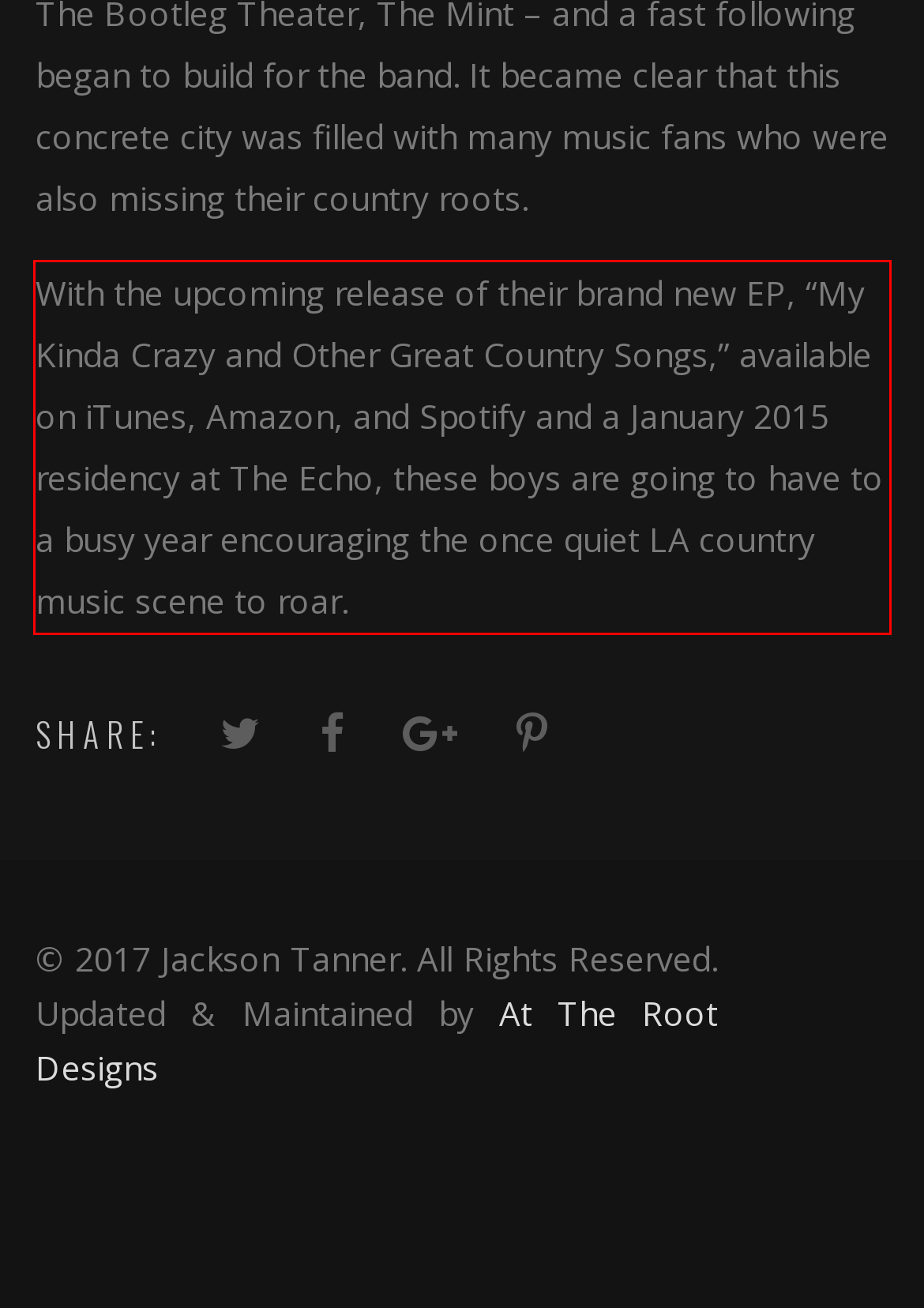Please extract the text content within the red bounding box on the webpage screenshot using OCR.

With the upcoming release of their brand new EP, “My Kinda Crazy and Other Great Country Songs,” available on iTunes, Amazon, and Spotify and a January 2015 residency at The Echo, these boys are going to have to a busy year encouraging the once quiet LA country music scene to roar.